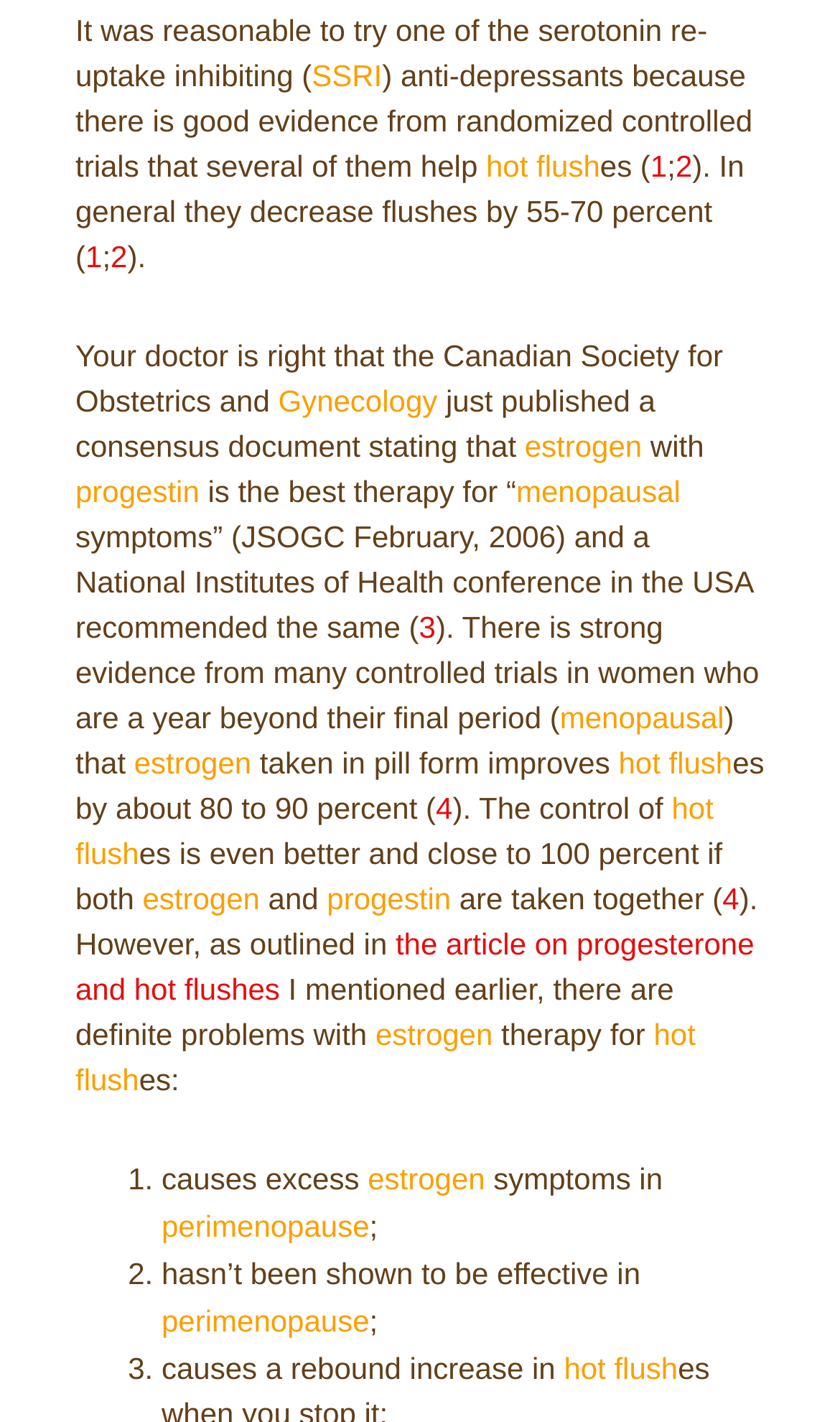What is the topic of the webpage?
Using the information from the image, give a concise answer in one word or a short phrase.

Hormone therapy